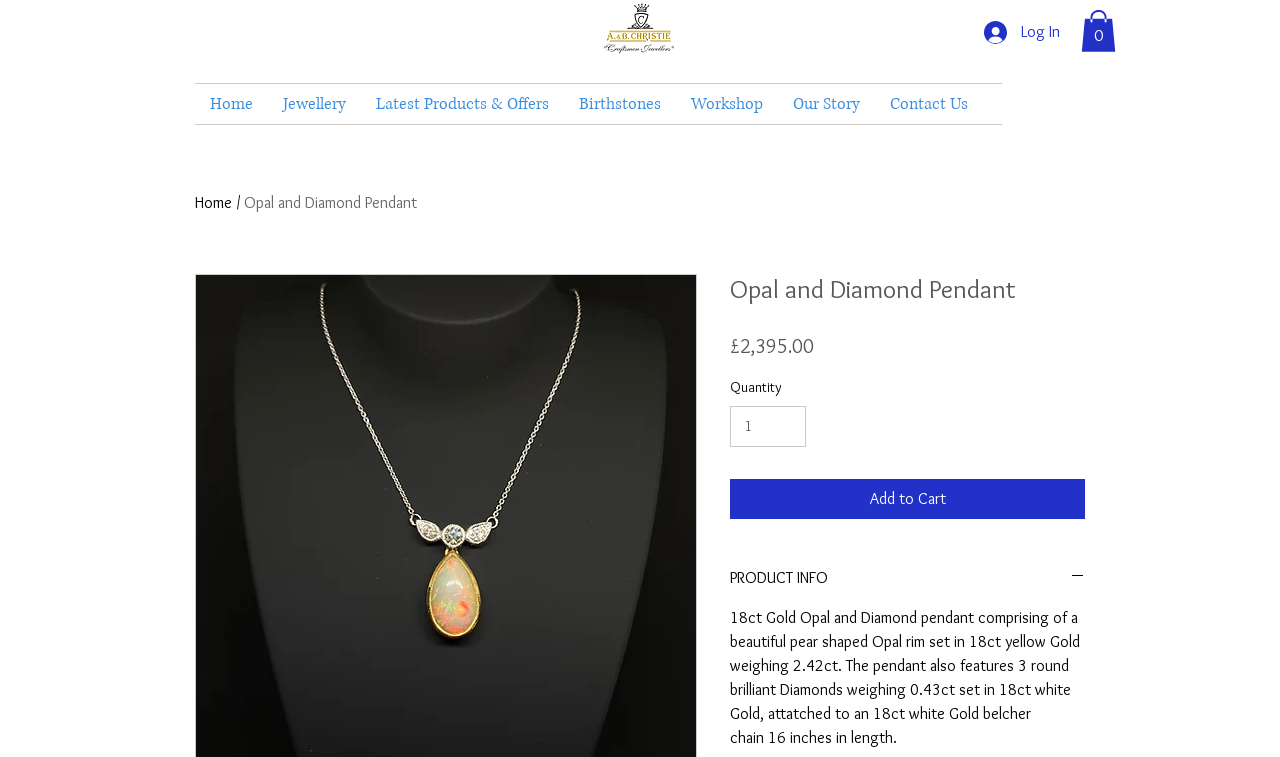Determine the bounding box coordinates of the clickable region to follow the instruction: "Read the PRODUCT INFO".

[0.57, 0.748, 0.848, 0.778]